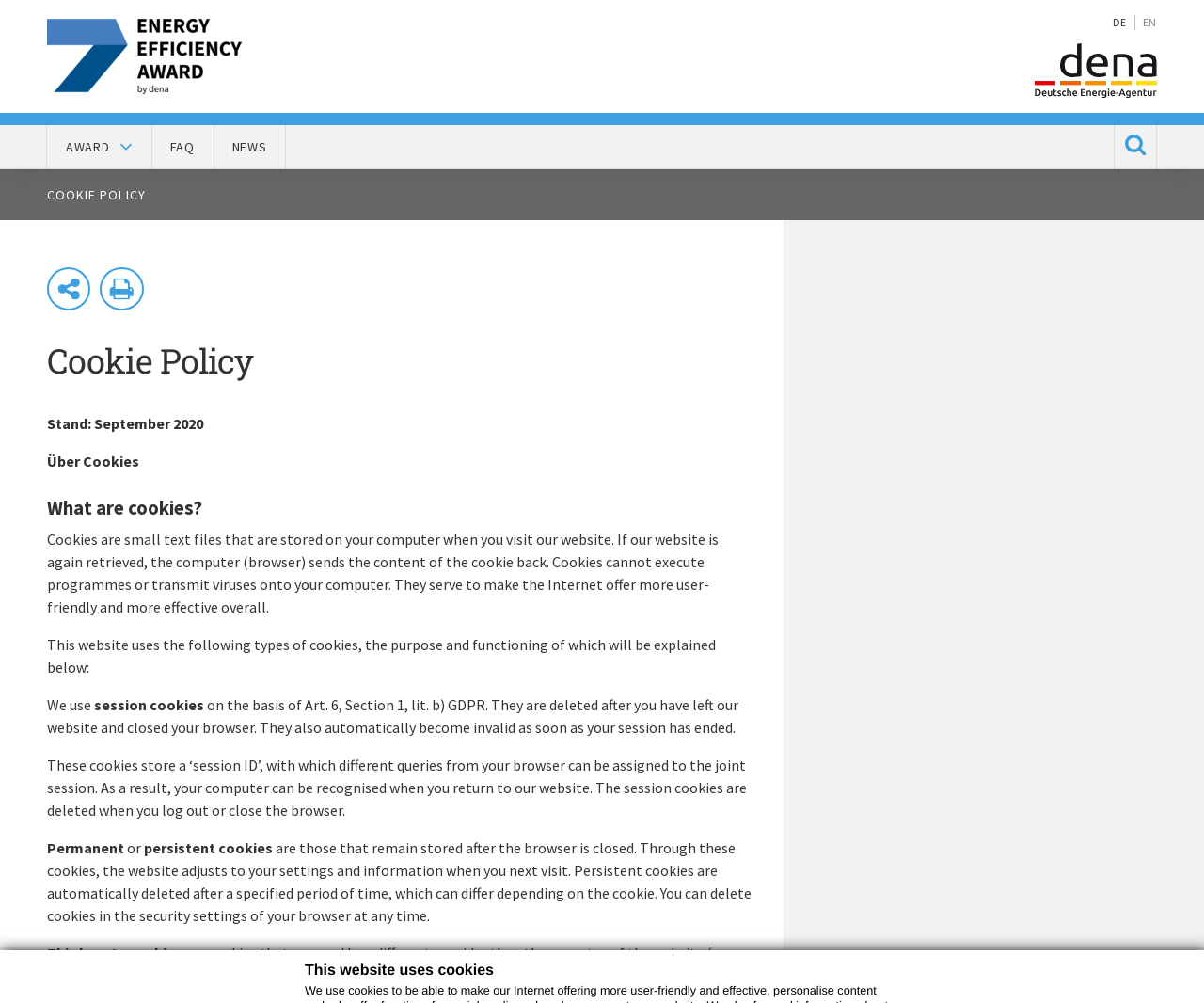Specify the bounding box coordinates for the region that must be clicked to perform the given instruction: "Share the page".

[0.039, 0.266, 0.075, 0.31]